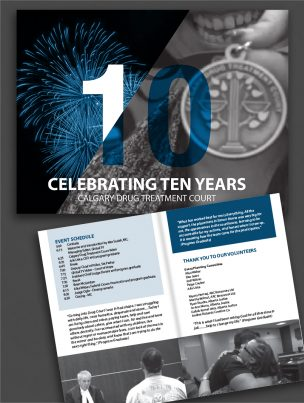What is included in the bottom portion of the design?
Use the information from the screenshot to give a comprehensive response to the question.

In the bottom portion, there are two pages of a program or booklet, outlining the event's schedule and expressing gratitude towards the volunteers, which reflects a structured and informative approach, showcasing key details about the anniversary celebration.